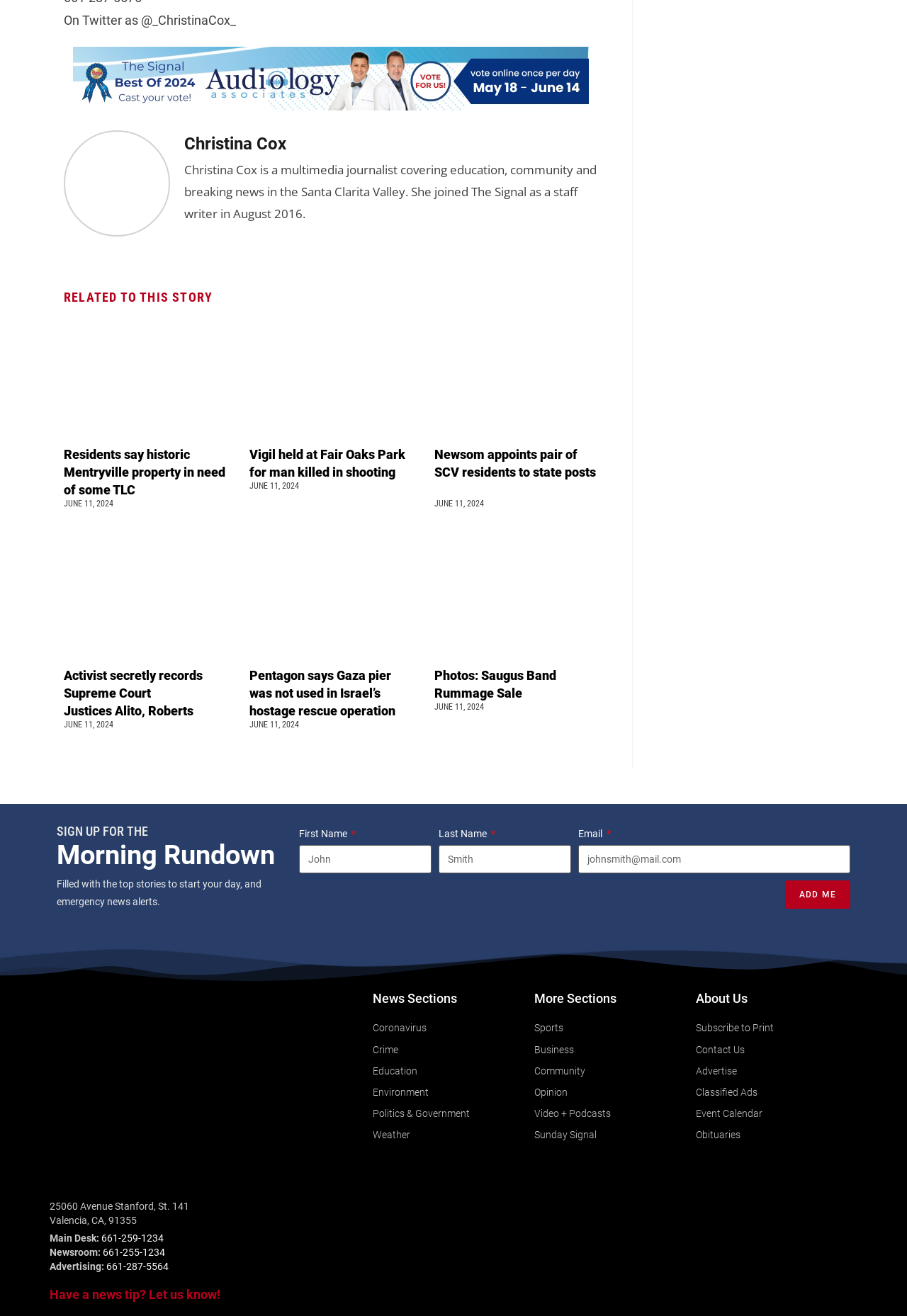Determine the bounding box coordinates of the region to click in order to accomplish the following instruction: "Sign up for the Morning Rundown". Provide the coordinates as four float numbers between 0 and 1, specifically [left, top, right, bottom].

[0.062, 0.627, 0.314, 0.637]